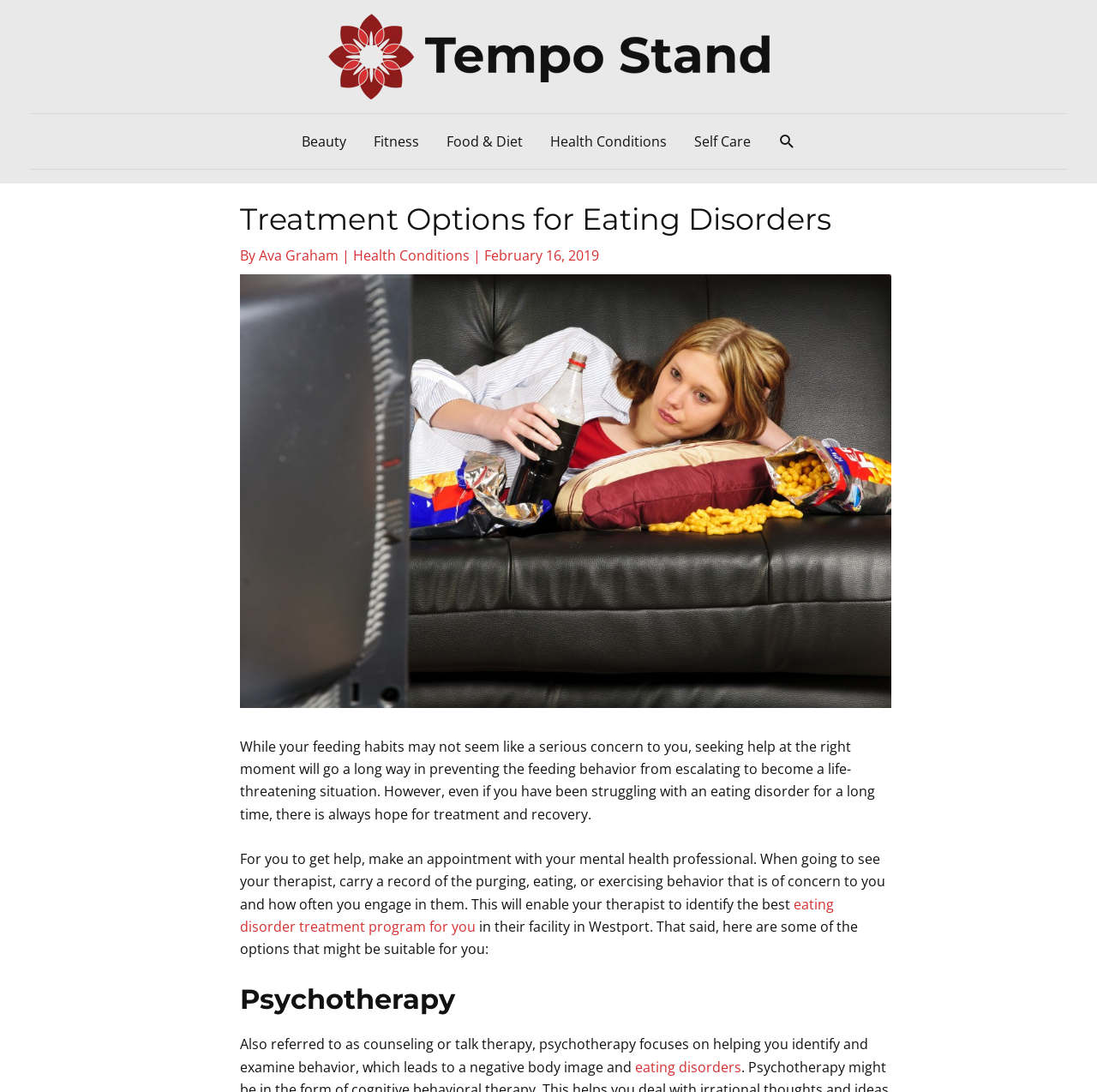Determine the bounding box coordinates of the UI element that matches the following description: "Food & Diet". The coordinates should be four float numbers between 0 and 1 in the format [left, top, right, bottom].

[0.394, 0.104, 0.489, 0.155]